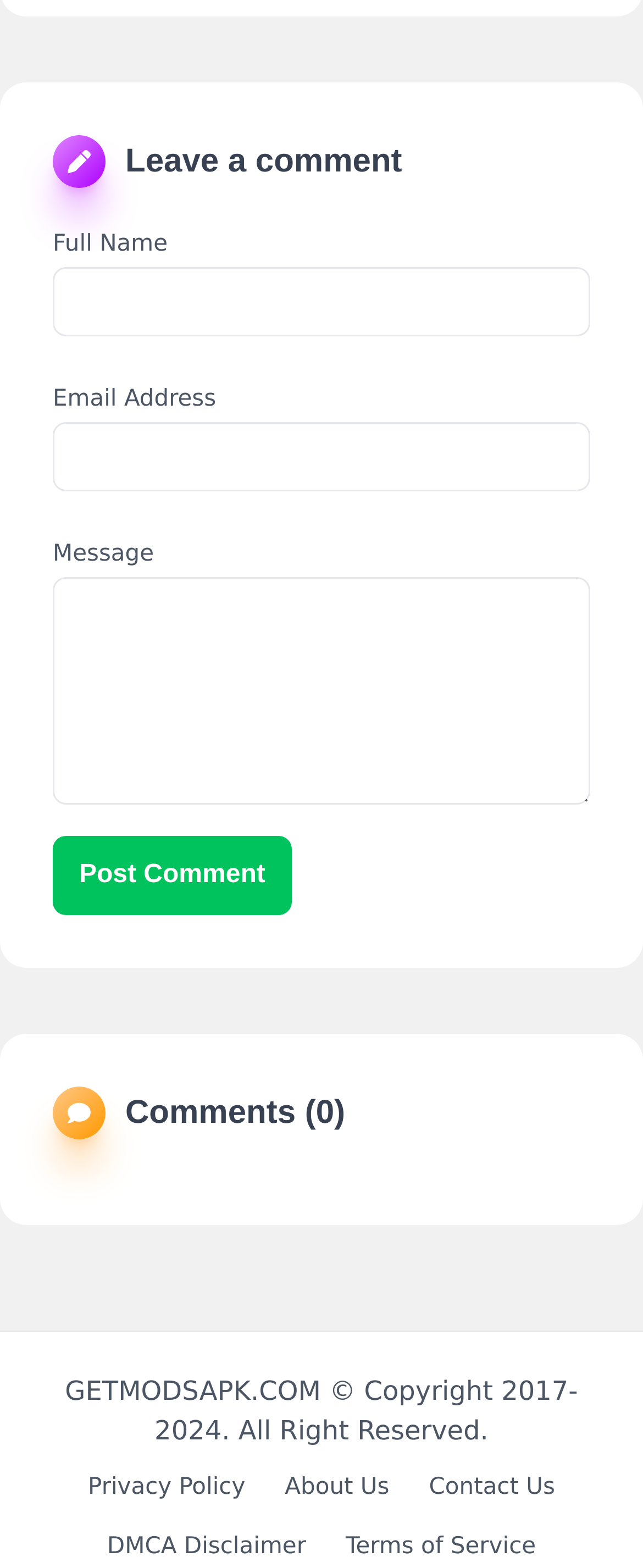Extract the bounding box coordinates of the UI element described: "Terms of Service". Provide the coordinates in the format [left, top, right, bottom] with values ranging from 0 to 1.

[0.538, 0.976, 0.833, 0.997]